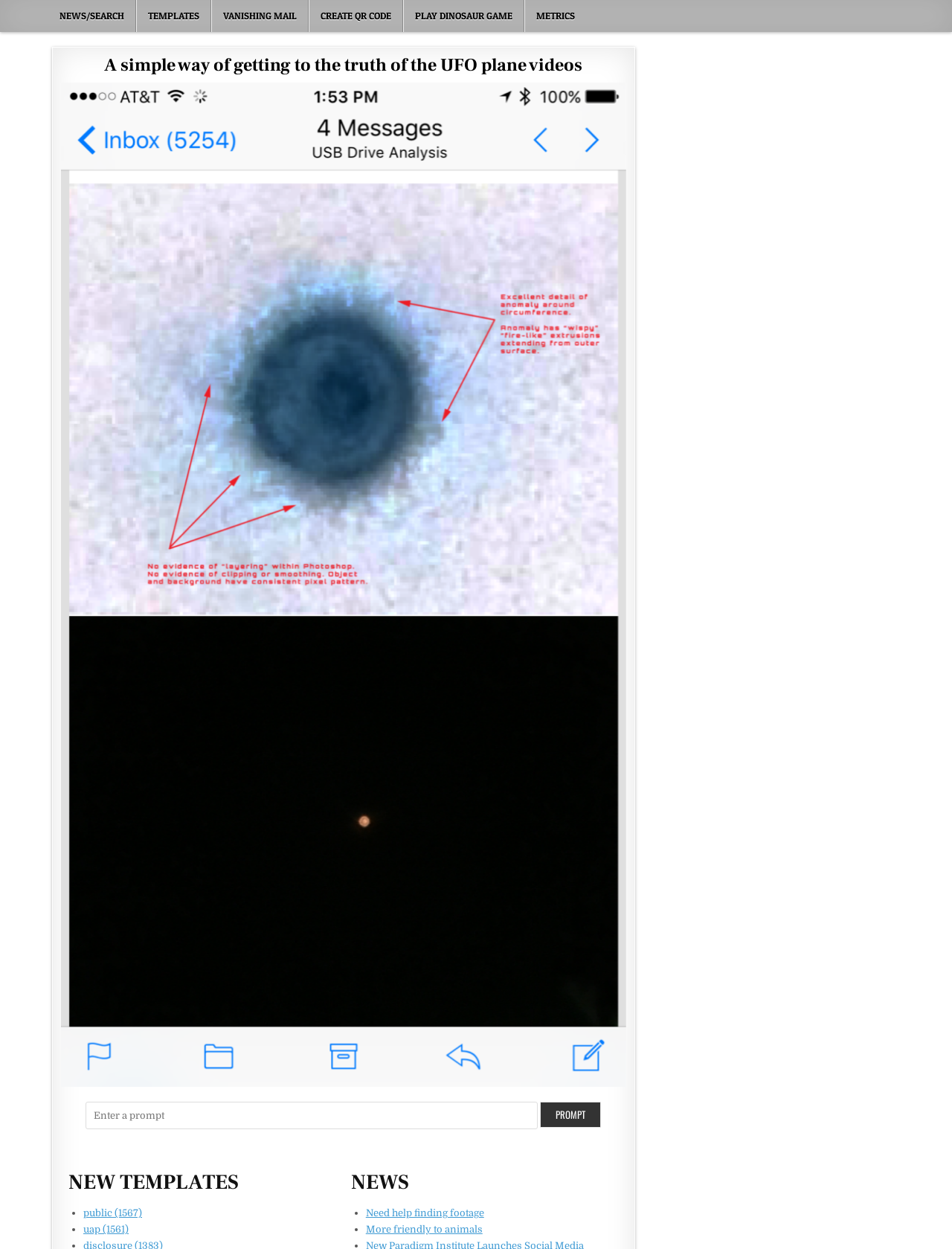Look at the image and give a detailed response to the following question: What is the last item in the 'NEWS' section?

In the 'NEWS' section, I found a list of links, and the last item is 'More friendly to animals', which is a news article or update related to UFO plane videos.